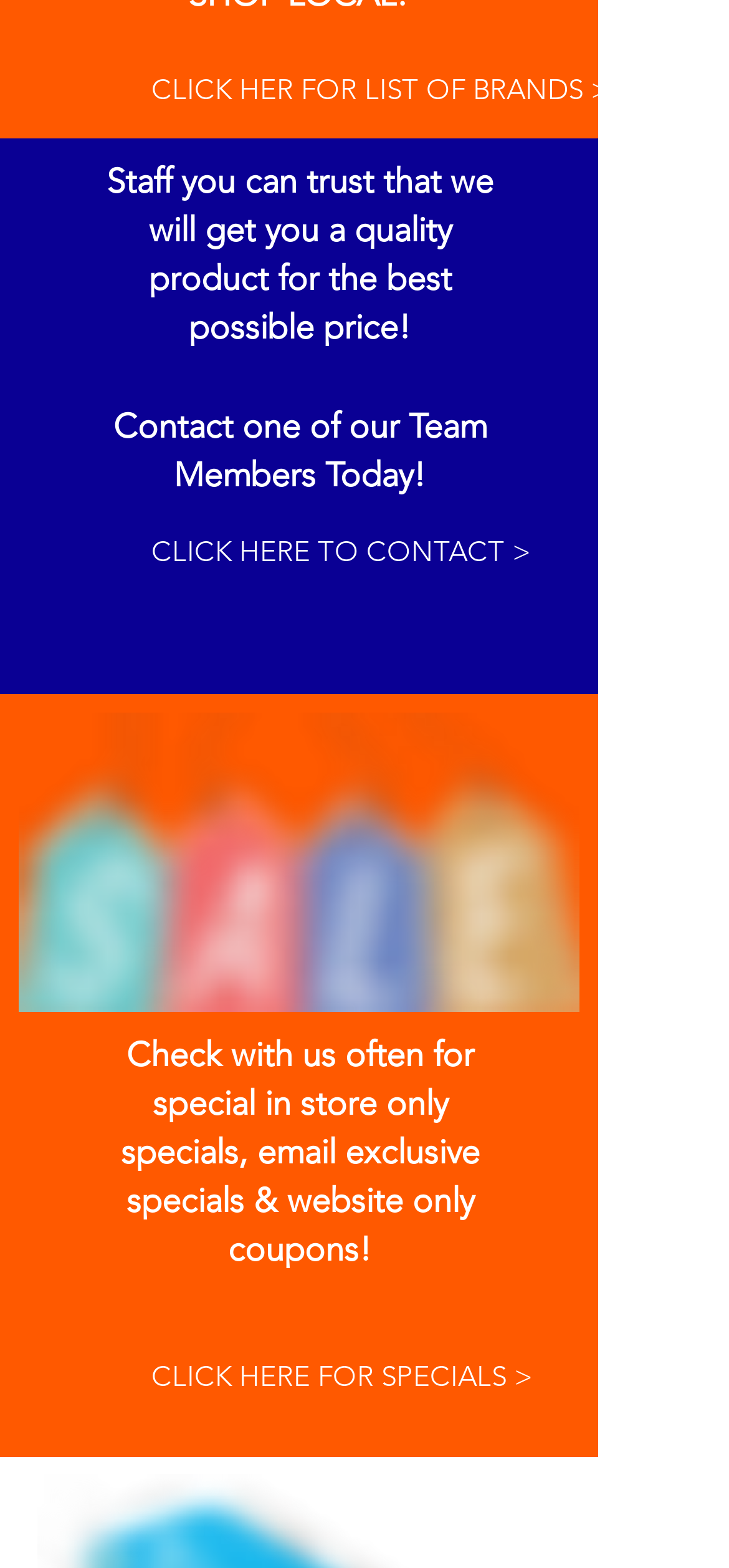Please reply with a single word or brief phrase to the question: 
How can I view the list of brands?

Click HERE